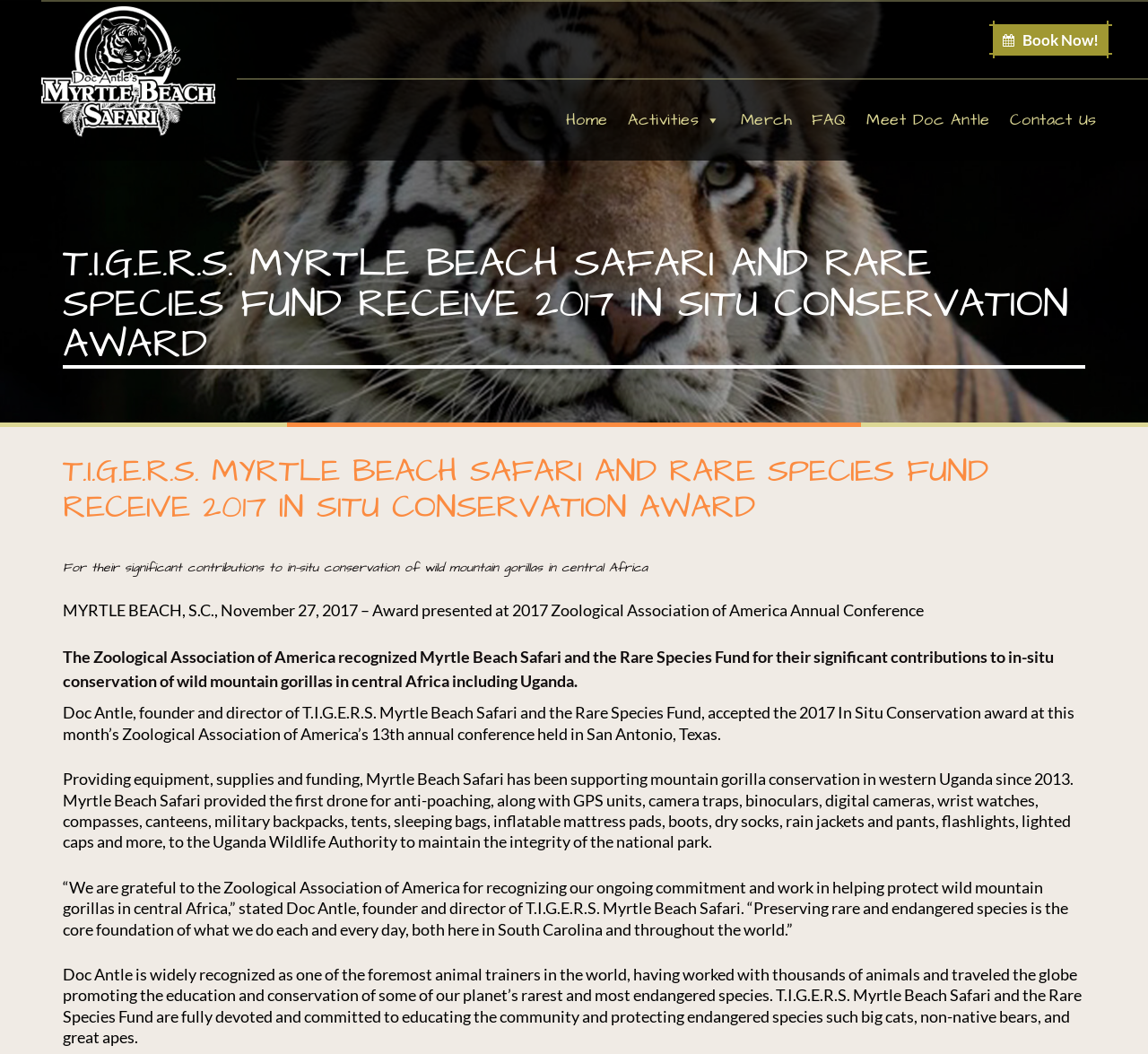Who is the founder and director of T.I.G.E.R.S. Myrtle Beach Safari?
Examine the webpage screenshot and provide an in-depth answer to the question.

I found this answer by looking at the text 'Doc Antle, founder and director of T.I.G.E.R.S. Myrtle Beach Safari and the Rare Species Fund, accepted the 2017 In Situ Conservation award...' which mentions Doc Antle's role.